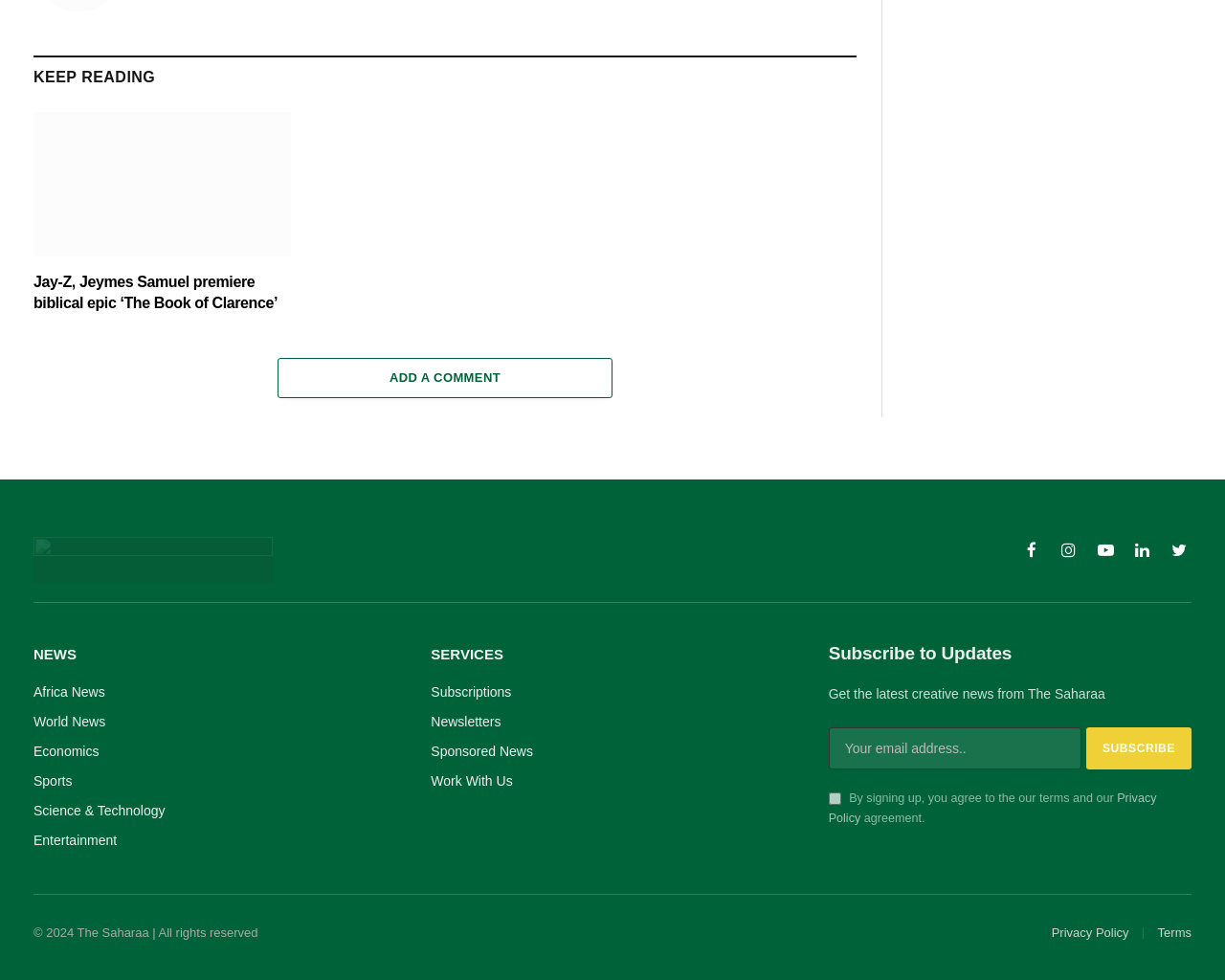Given the webpage screenshot and the description, determine the bounding box coordinates (top-left x, top-left y, bottom-right x, bottom-right y) that define the location of the UI element matching this description: name="EMAIL" placeholder="Your email address.."

[0.676, 0.742, 0.883, 0.785]